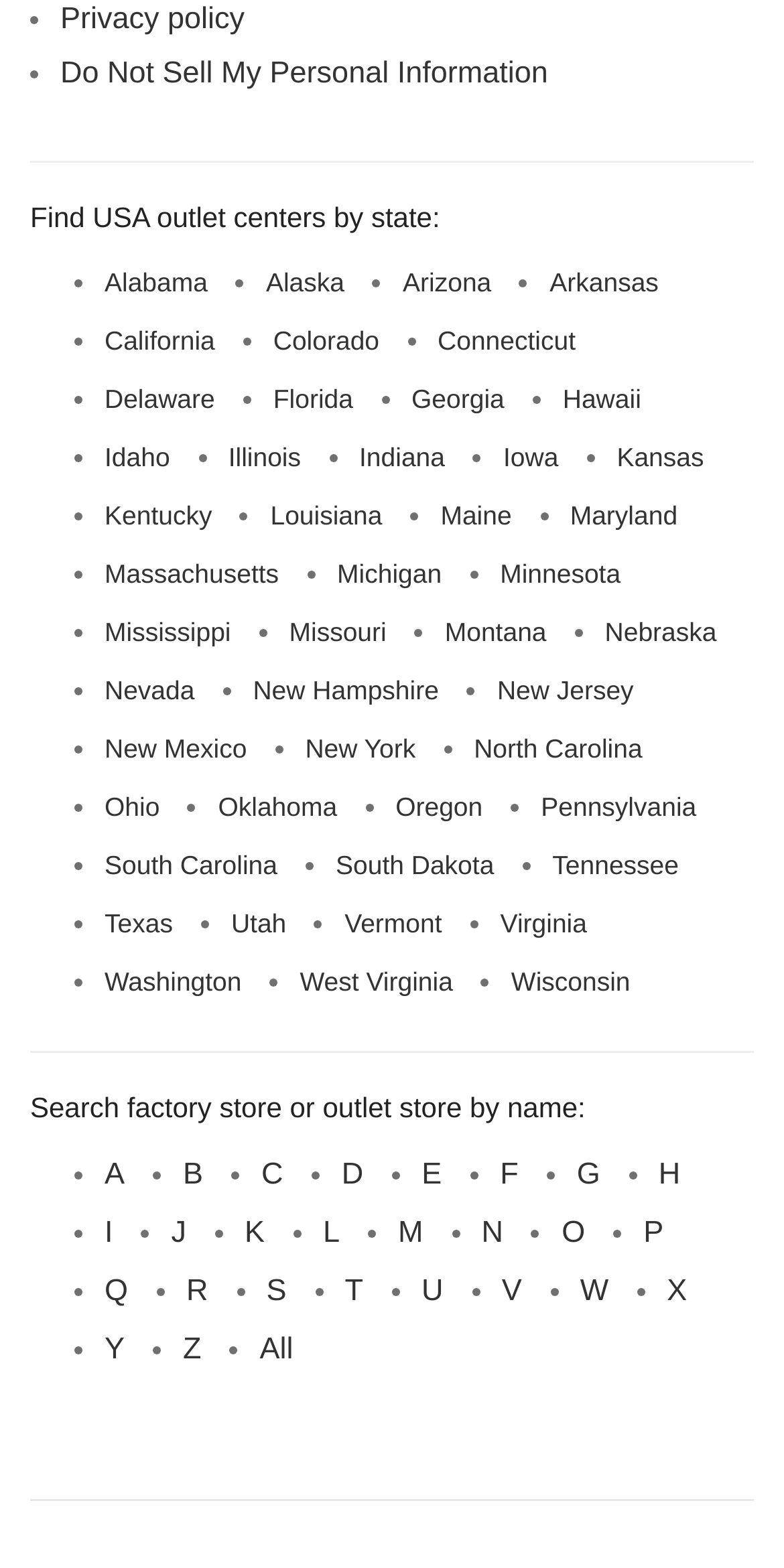Identify the bounding box coordinates for the region to click in order to carry out this instruction: "Select Alabama". Provide the coordinates using four float numbers between 0 and 1, formatted as [left, top, right, bottom].

[0.133, 0.171, 0.265, 0.19]